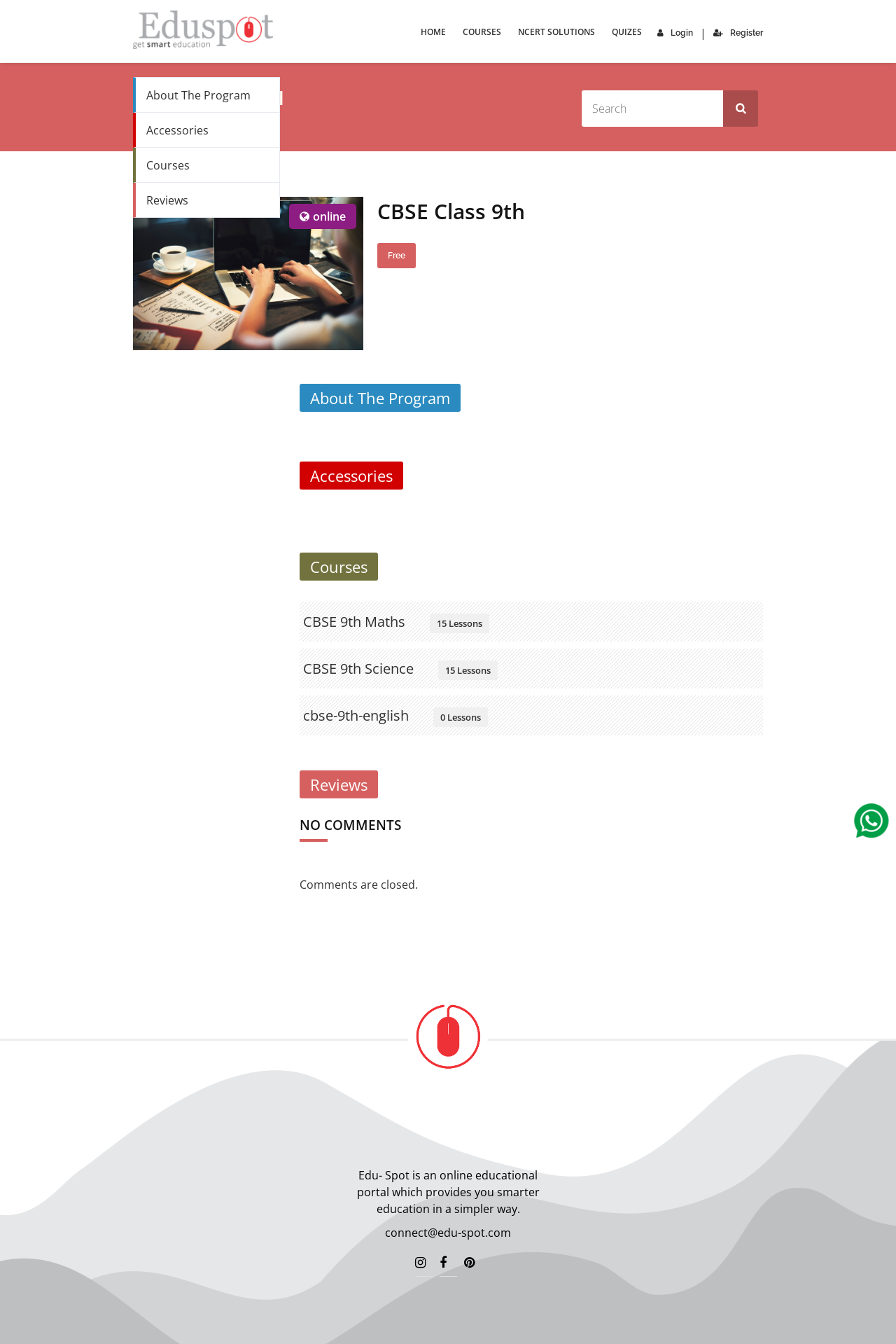Pinpoint the bounding box coordinates of the element that must be clicked to accomplish the following instruction: "login to the website". The coordinates should be in the format of four float numbers between 0 and 1, i.e., [left, top, right, bottom].

[0.734, 0.021, 0.773, 0.028]